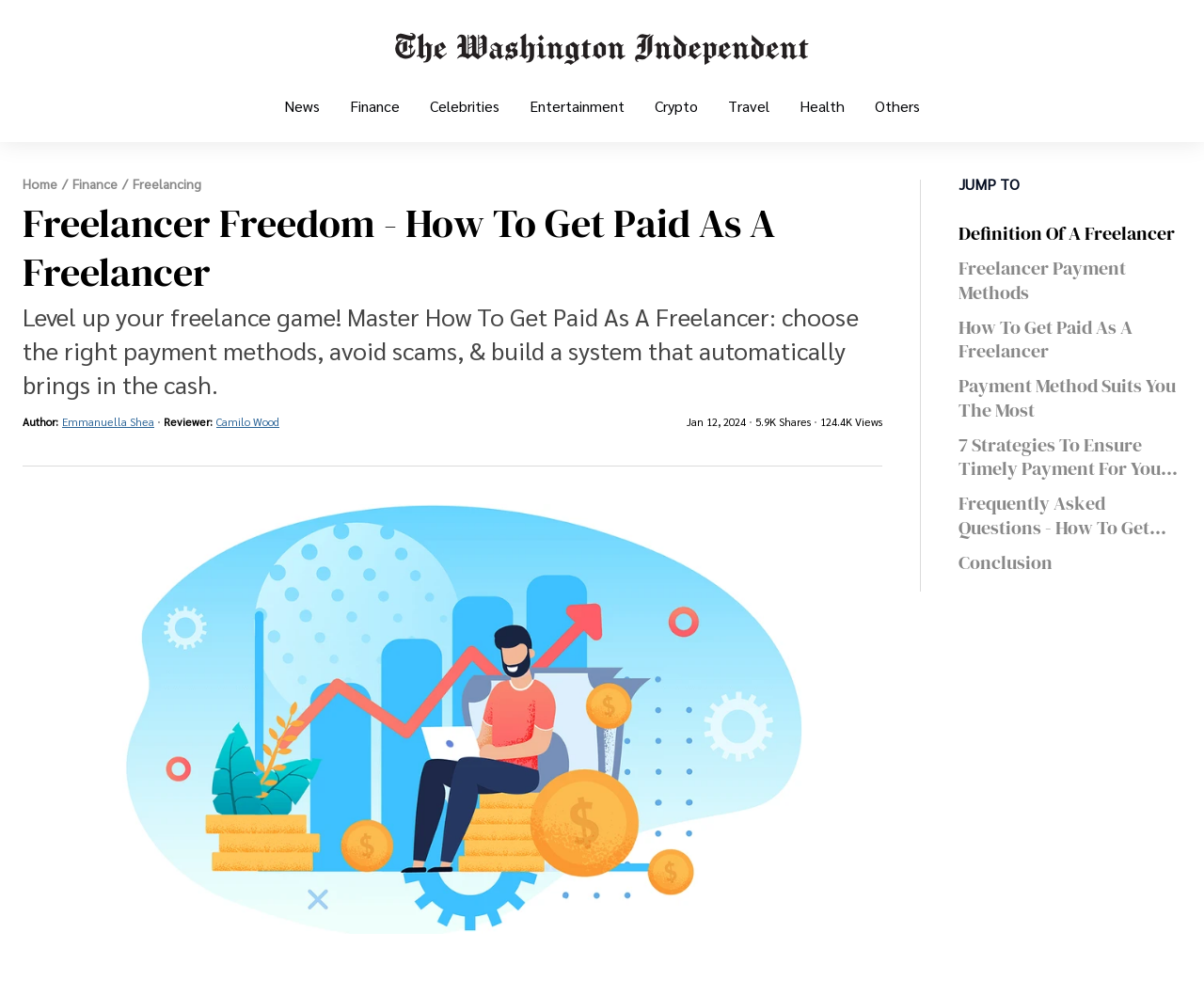Please specify the bounding box coordinates of the area that should be clicked to accomplish the following instruction: "Filter by subject". The coordinates should consist of four float numbers between 0 and 1, i.e., [left, top, right, bottom].

None